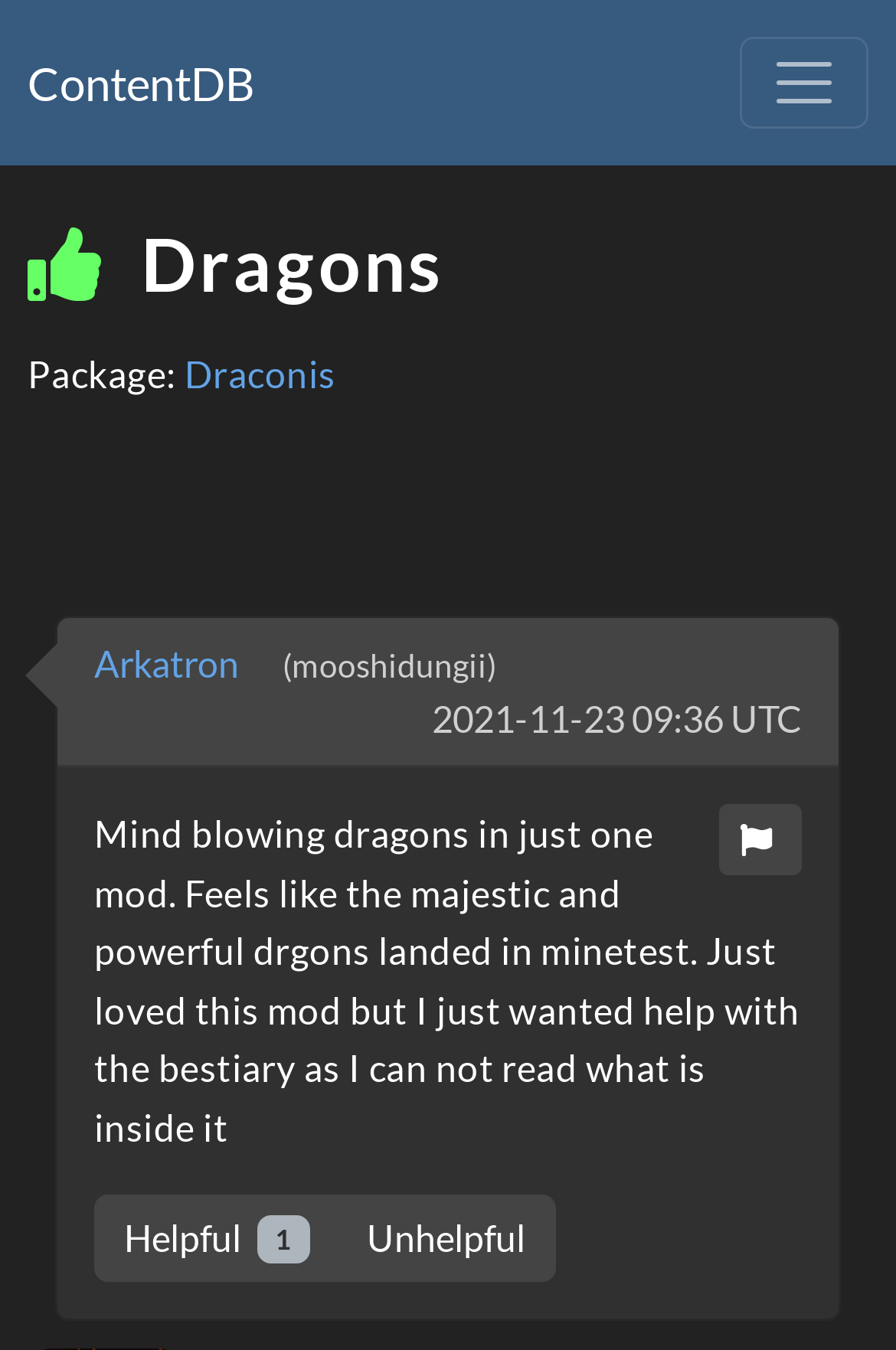What is the date of the comment?
Based on the screenshot, respond with a single word or phrase.

2021-11-23 09:36 UTC